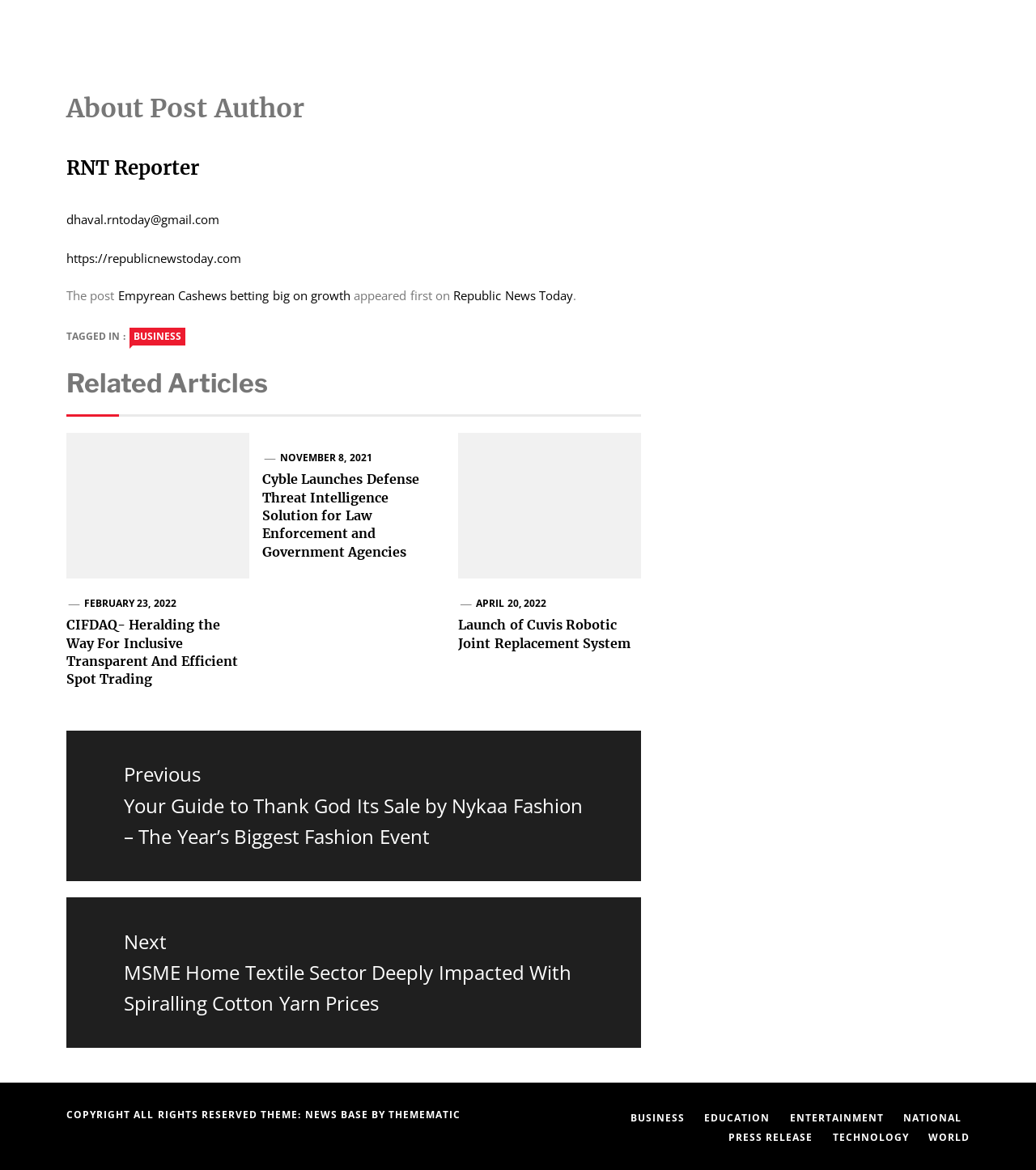What is the previous post on this website? Analyze the screenshot and reply with just one word or a short phrase.

Your Guide to Thank God Its Sale by Nykaa Fashion – The Year’s Biggest Fashion Event